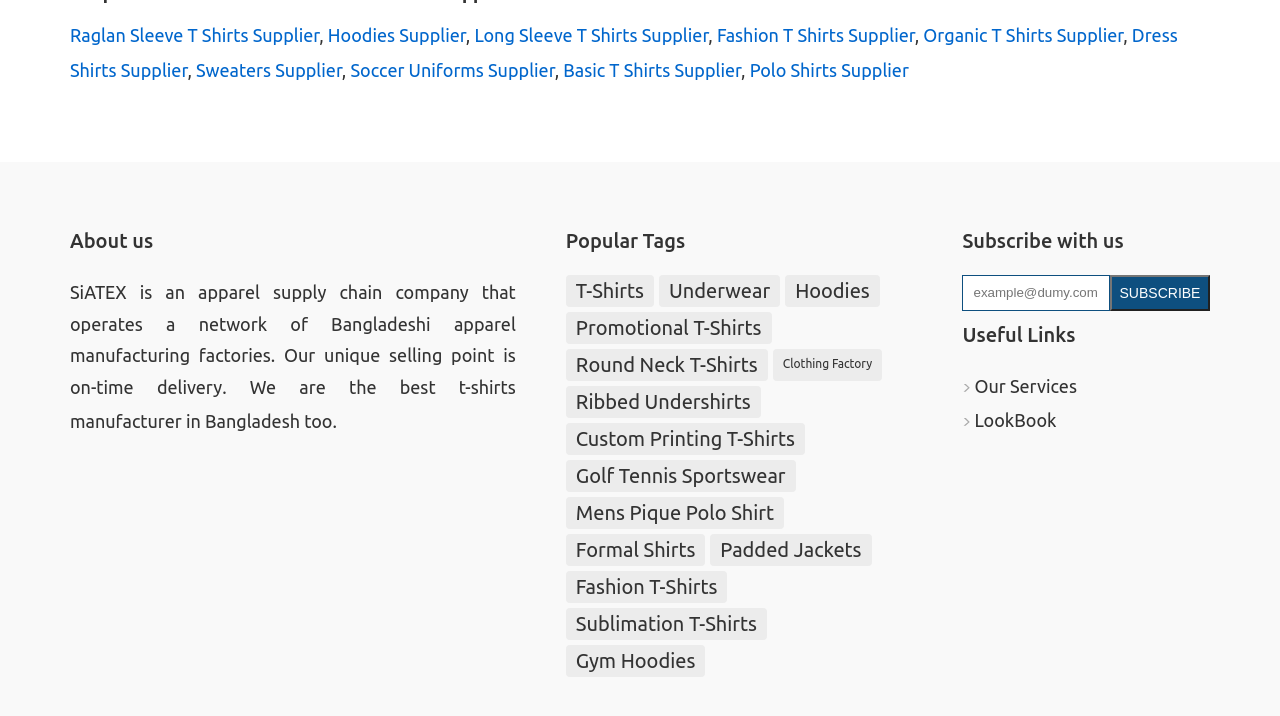Locate the bounding box coordinates of the clickable element to fulfill the following instruction: "Subscribe with your email address". Provide the coordinates as four float numbers between 0 and 1 in the format [left, top, right, bottom].

[0.752, 0.384, 0.867, 0.434]